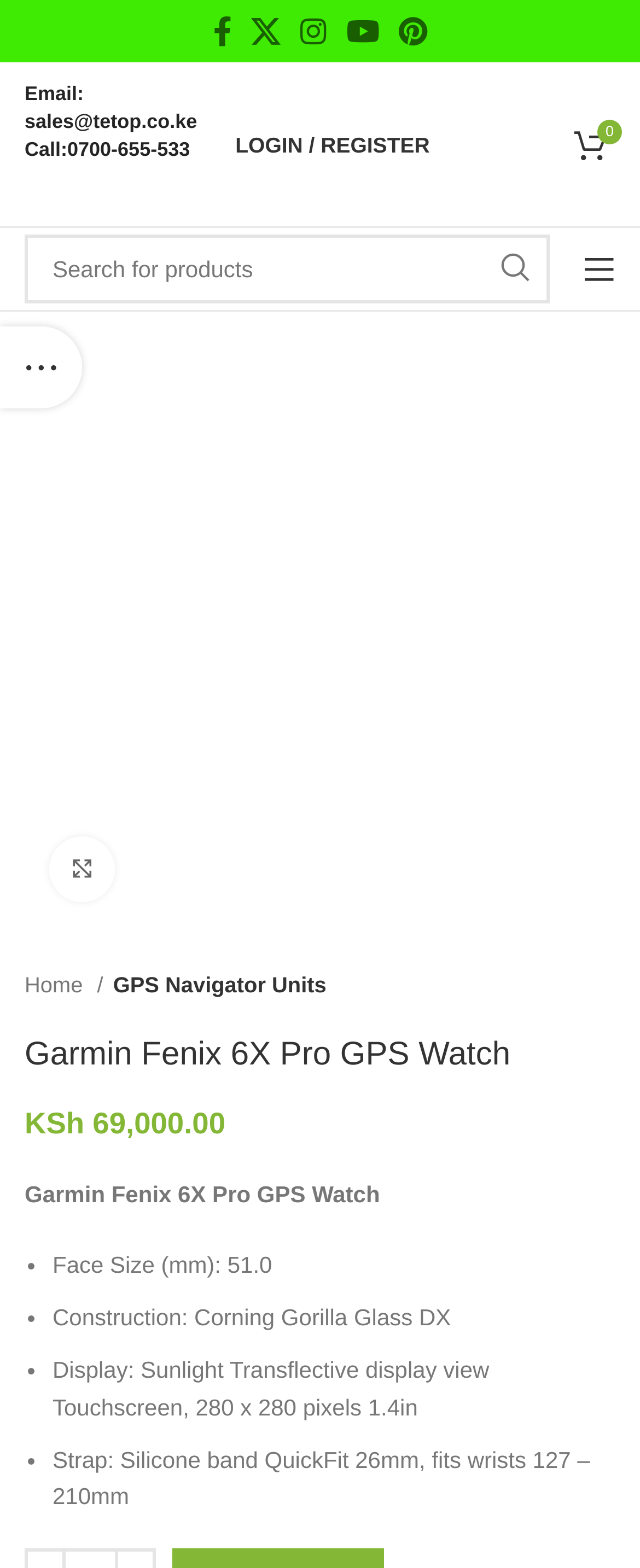What is the price of the Garmin Fenix 6X Pro GPS Watch? Using the information from the screenshot, answer with a single word or phrase.

KSh 69,000.00